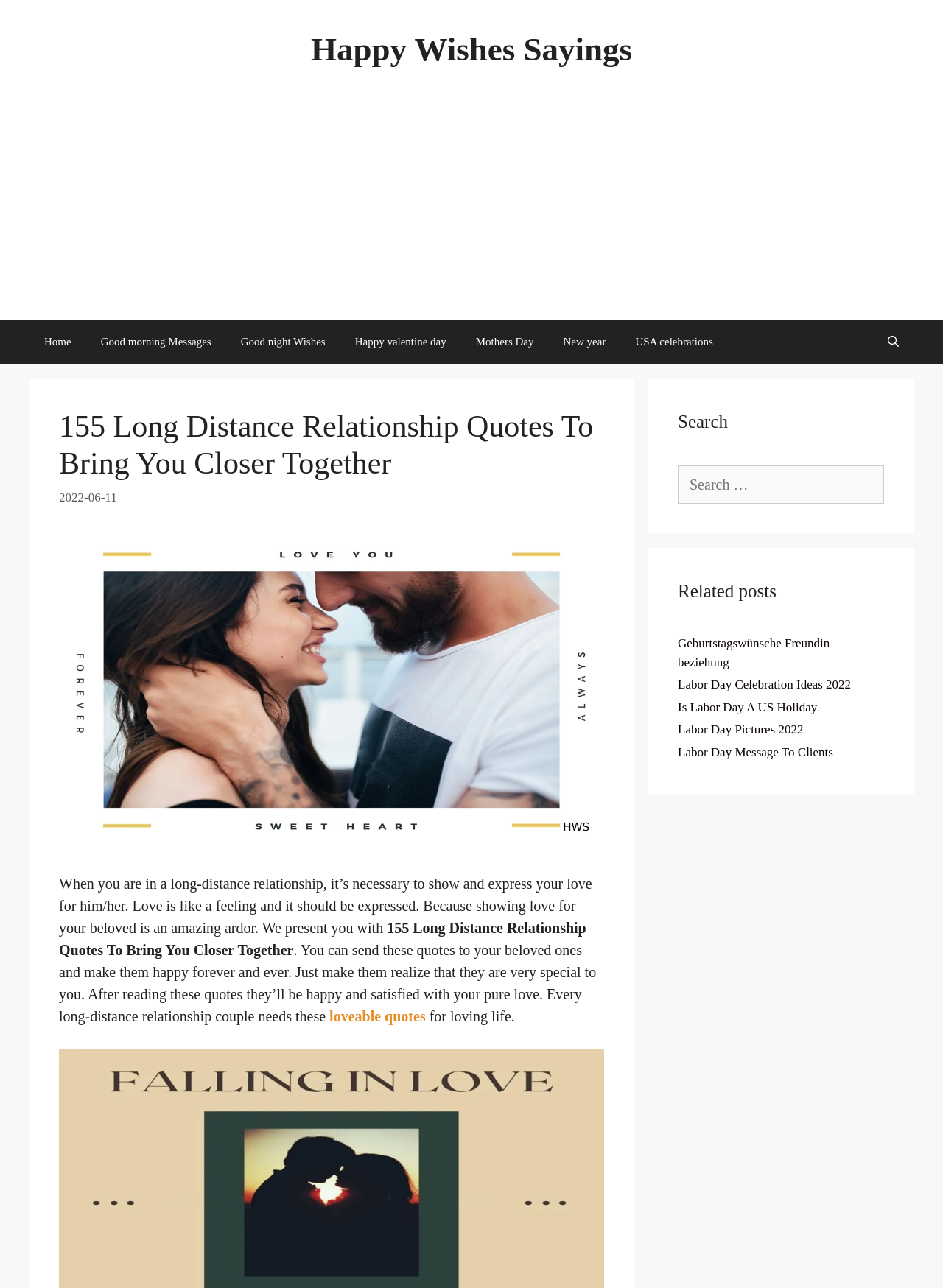Show me the bounding box coordinates of the clickable region to achieve the task as per the instruction: "Read the latest article '5 Best Practices for Forklift Operators in High-Traffic Environments'".

None